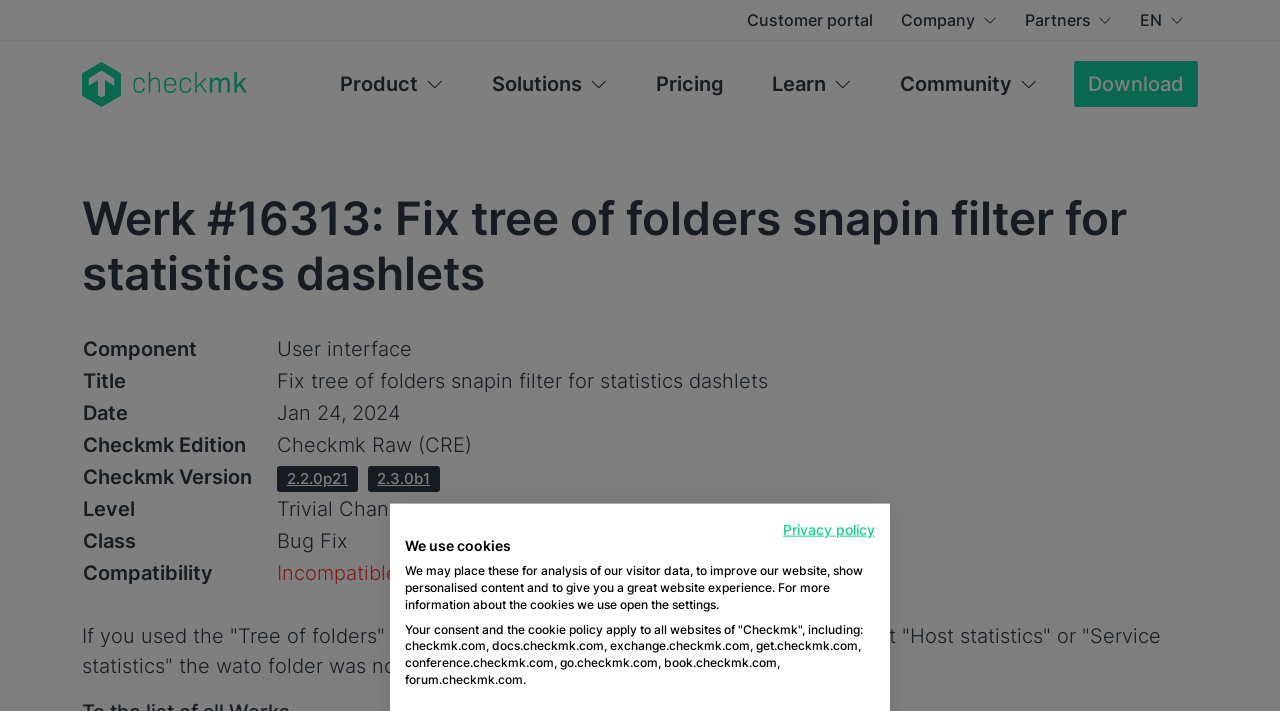Determine the bounding box coordinates for the element that should be clicked to follow this instruction: "Click the 'Download' link". The coordinates should be given as four float numbers between 0 and 1, in the format [left, top, right, bottom].

[0.839, 0.086, 0.936, 0.15]